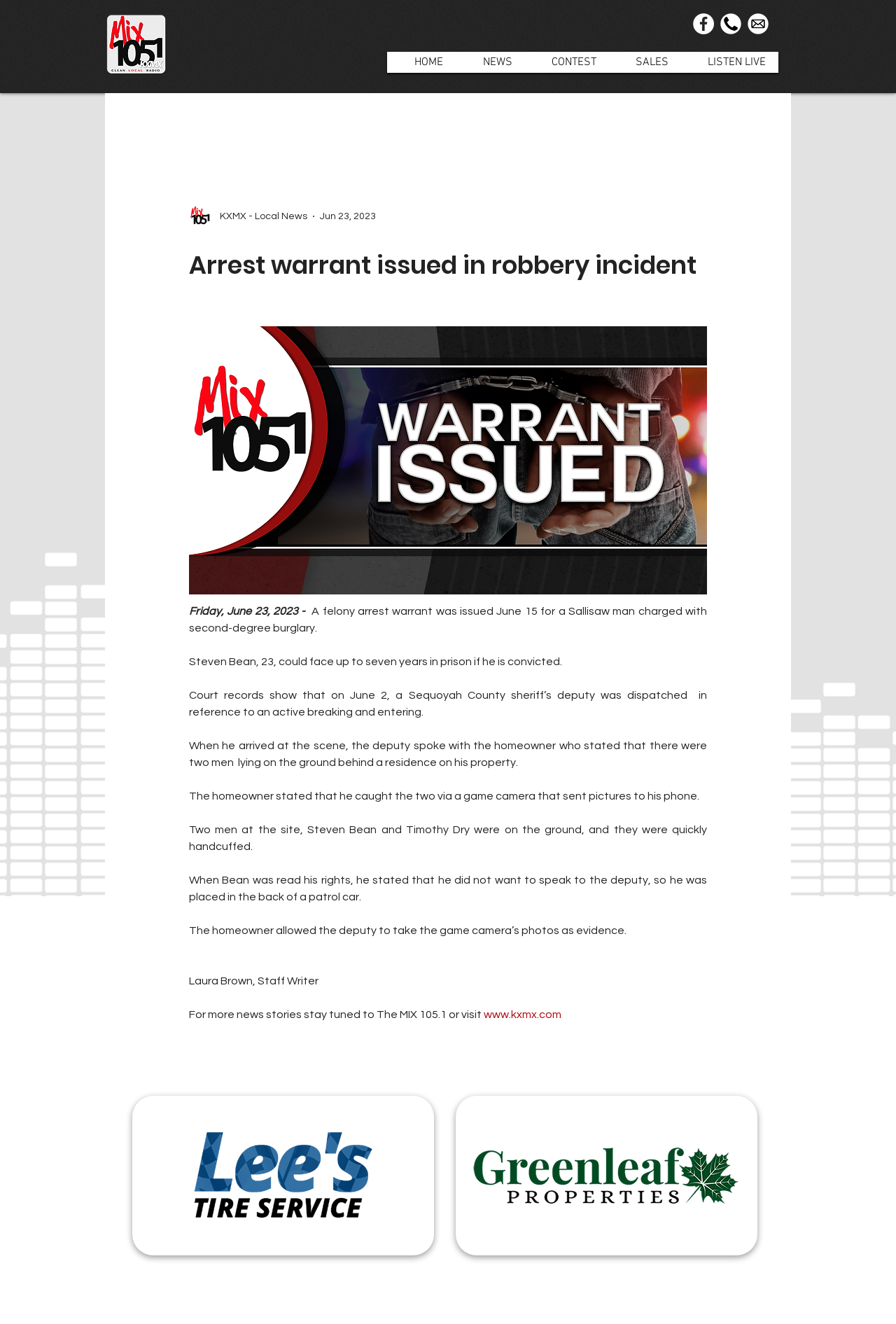How many years in prison could Steven Bean face?
Can you provide an in-depth and detailed response to the question?

I found the answer by reading the article content, which states 'Steven Bean, 23, could face up to seven years in prison if he is convicted.'